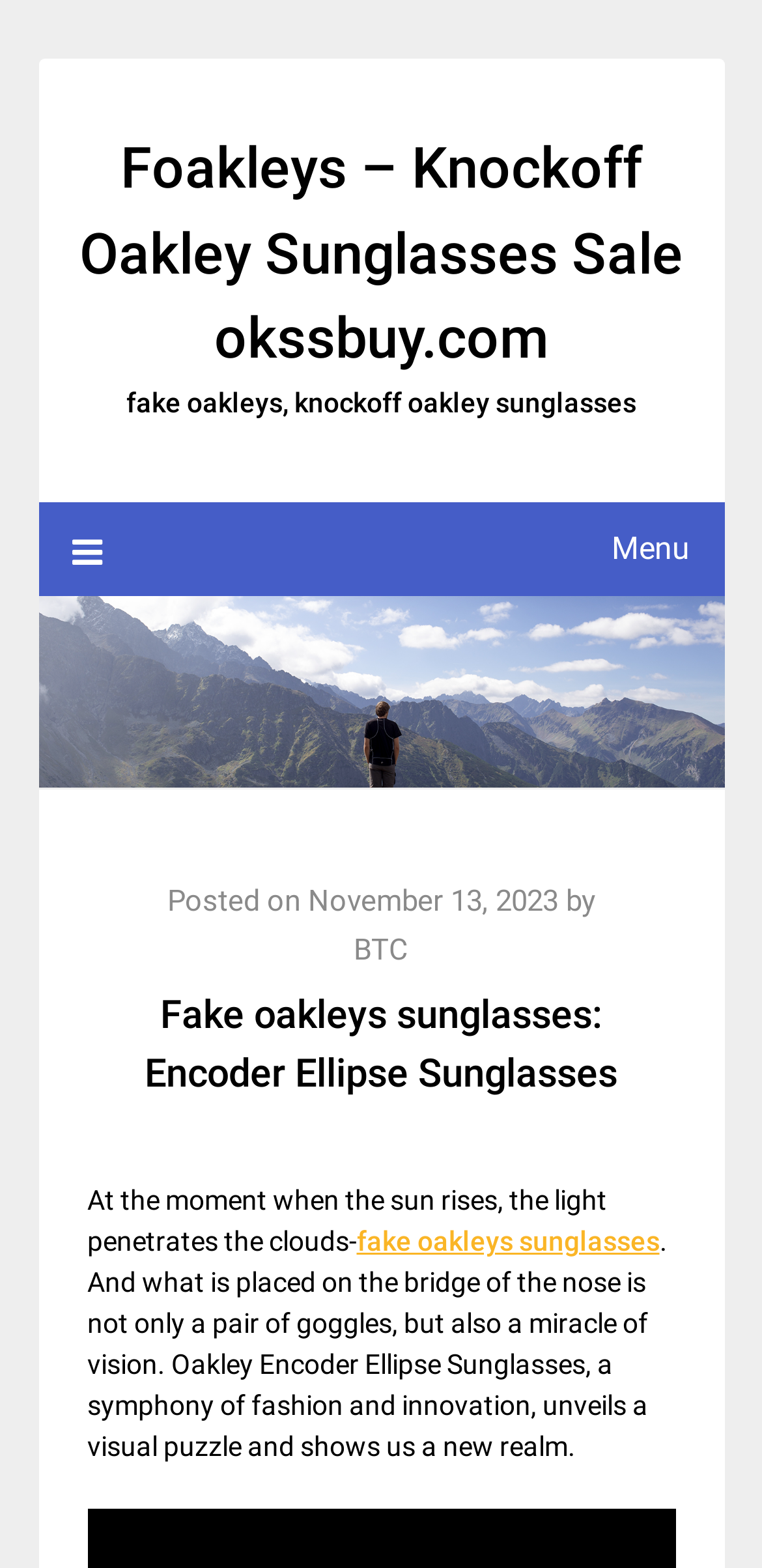Respond to the question below with a concise word or phrase:
What is the name of the sunglasses being described?

Oakley Encoder Ellipse Sunglasses